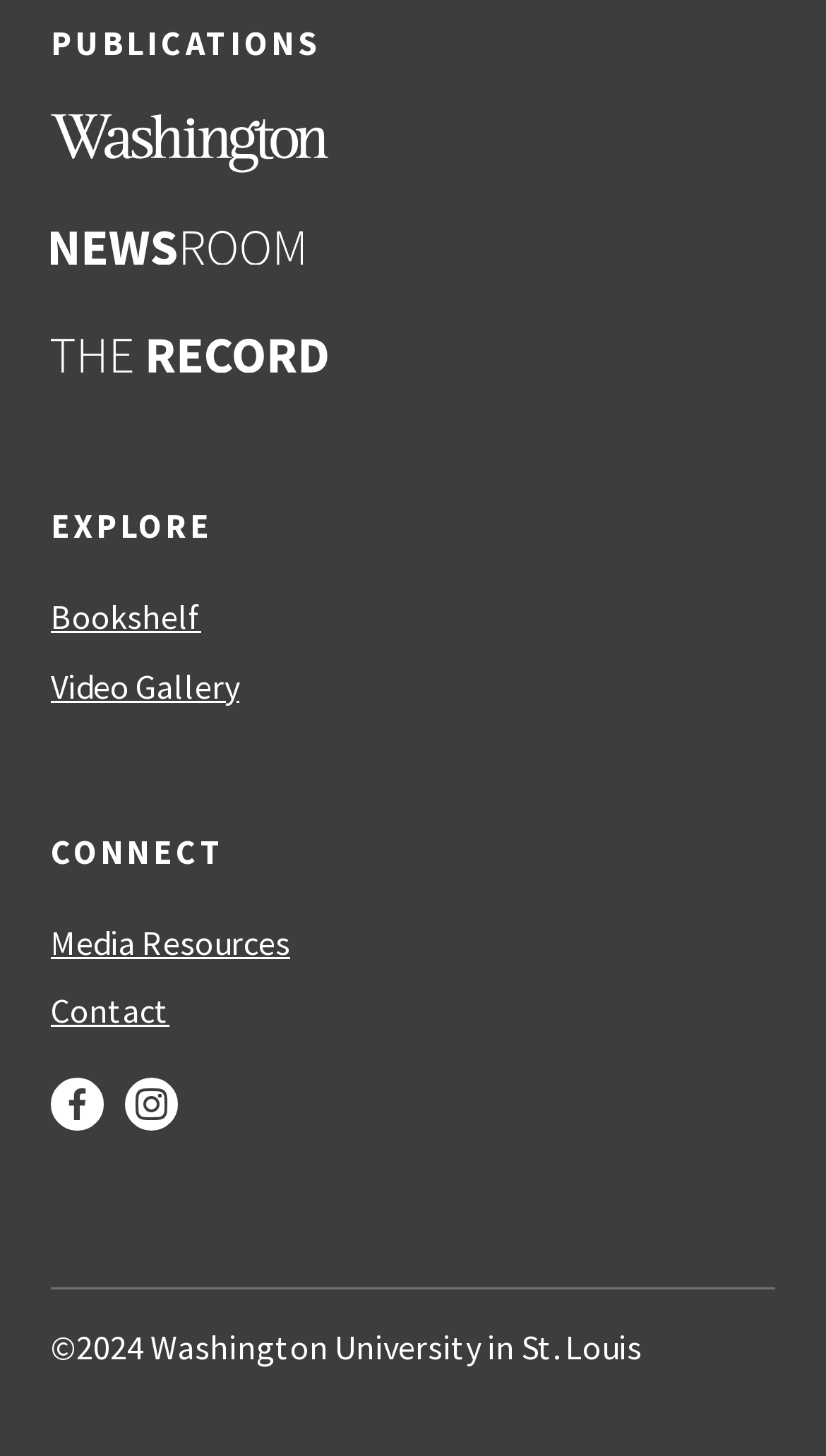Please study the image and answer the question comprehensively:
What is the copyright year of the webpage?

I found the copyright information at the bottom of the webpage, which states '©2024 Washington University in St. Louis'.